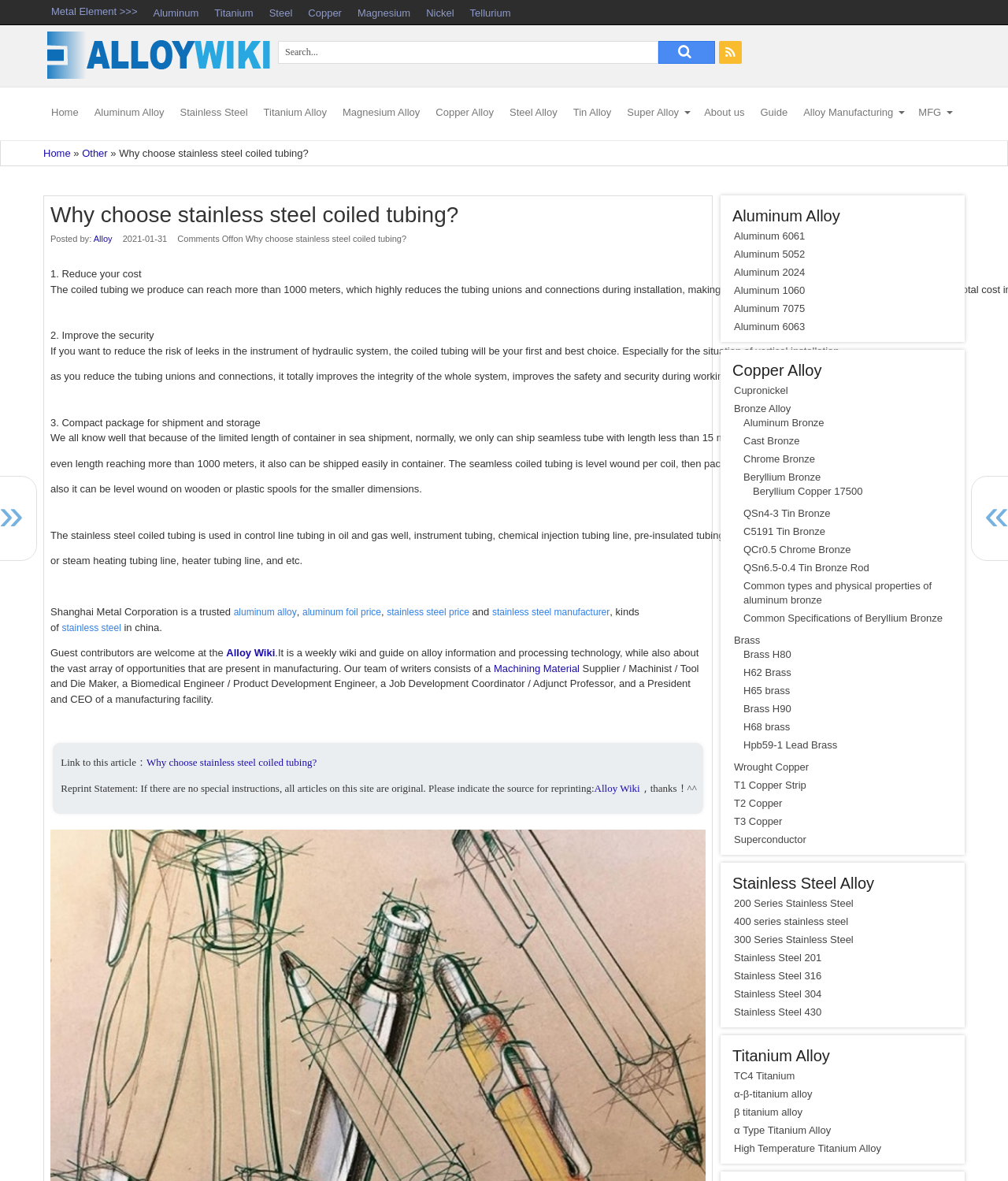Analyze the image and provide a detailed answer to the question: What is the company mentioned as a trusted manufacturer?

In the webpage content, it is mentioned that 'Shanghai Metal Corporation is a trusted aluminum alloy, aluminum foil price, stainless steel price, and stainless steel manufacturer...' This indicates that Shanghai Metal Corporation is a trusted manufacturer.